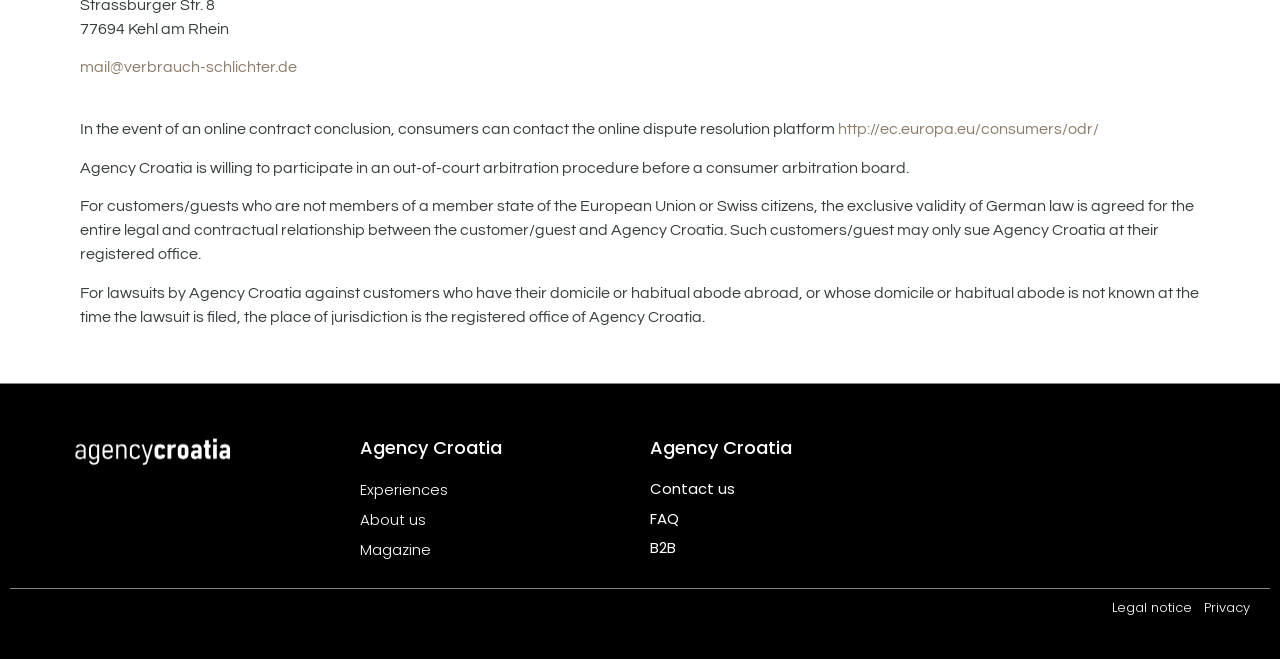Could you locate the bounding box coordinates for the section that should be clicked to accomplish this task: "Go to legal notice".

[0.869, 0.908, 0.931, 0.937]